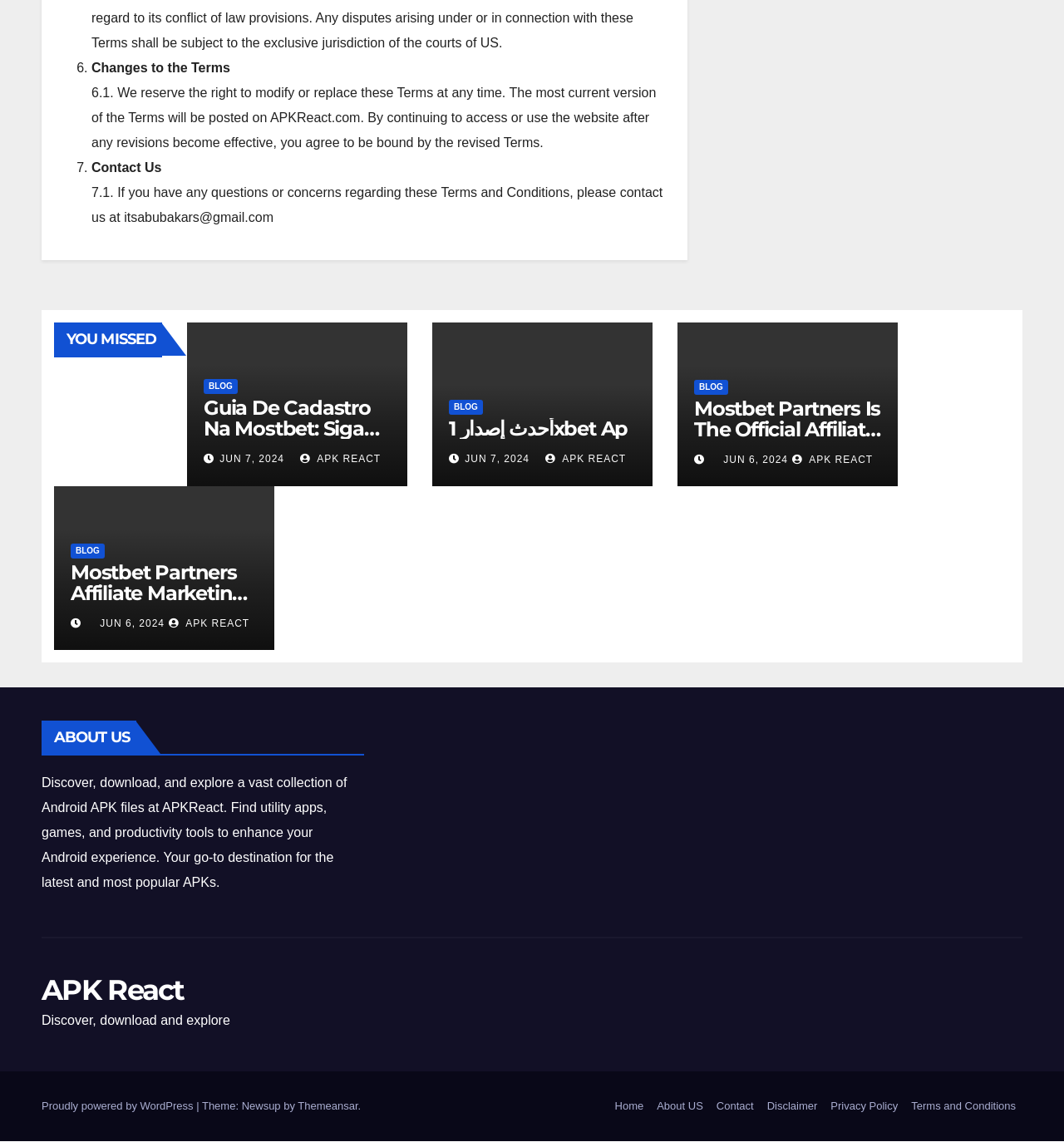Can you find the bounding box coordinates for the element to click on to achieve the instruction: "Contact us at 'itsabubakars@gmail.com'"?

[0.086, 0.162, 0.623, 0.197]